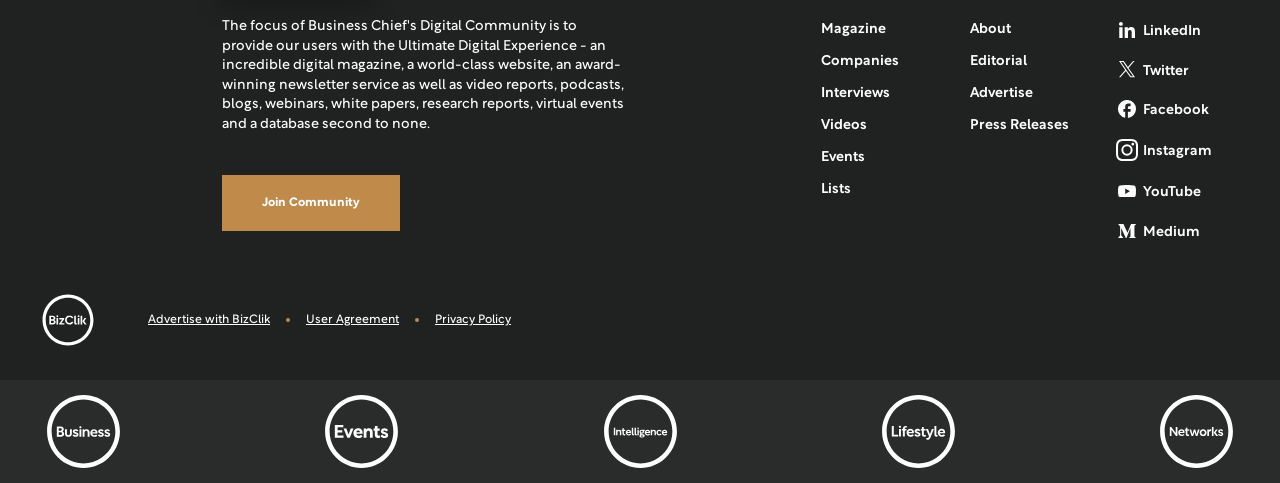Identify the bounding box coordinates of the region that needs to be clicked to carry out this instruction: "Visit Magazine". Provide these coordinates as four float numbers ranging from 0 to 1, i.e., [left, top, right, bottom].

[0.641, 0.023, 0.692, 0.094]